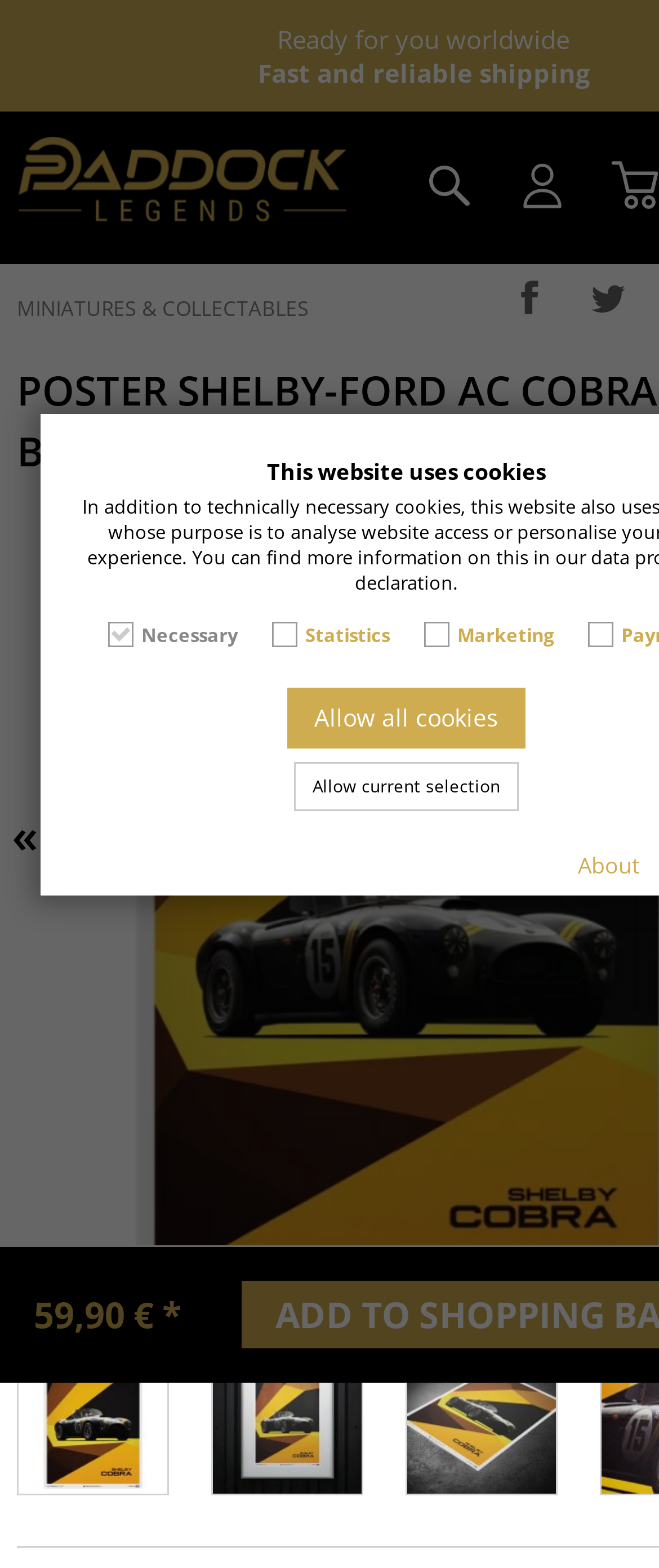Answer the question in one word or a short phrase:
What is the first item in the list of products under 'Backpacks & Bags'?

Backpacks & Bags